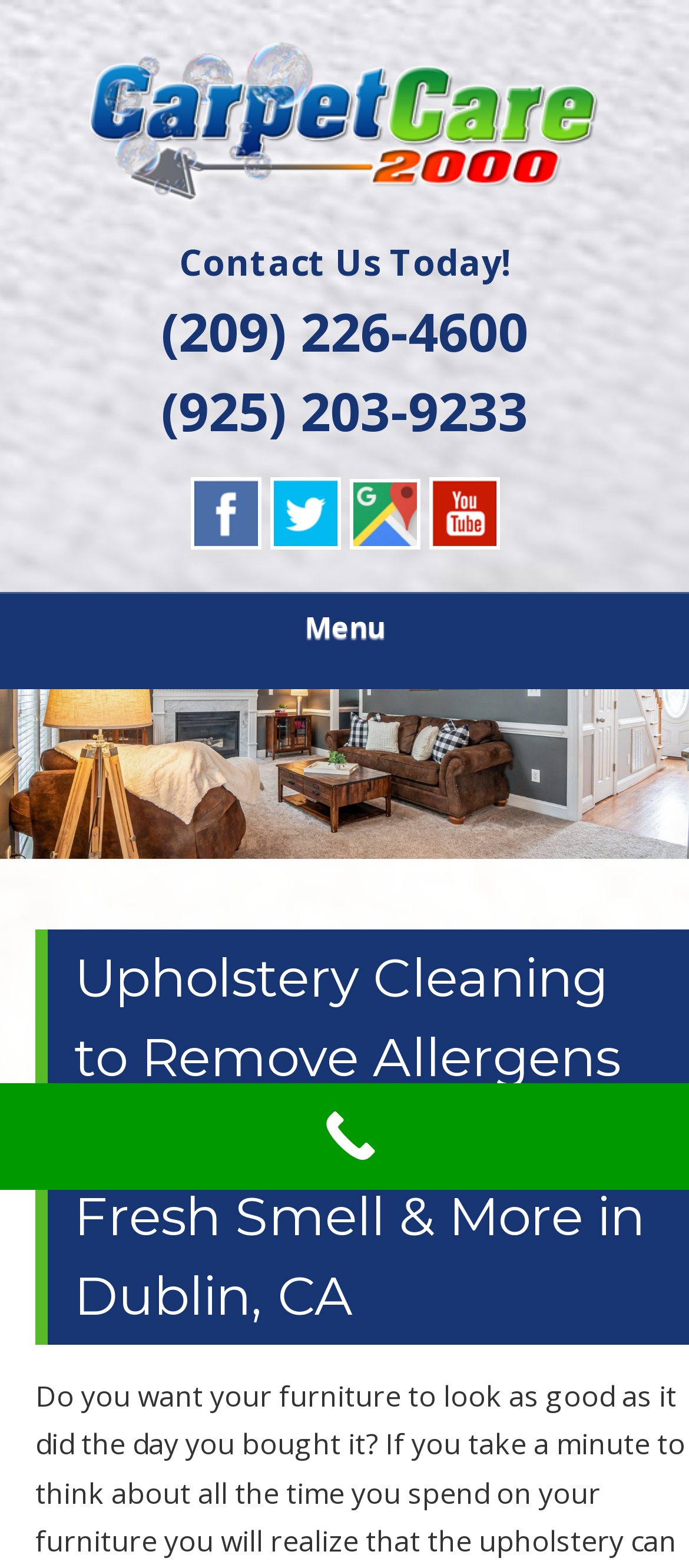Find and provide the bounding box coordinates for the UI element described with: "Carpet Care 2000".

[0.222, 0.033, 0.835, 0.132]